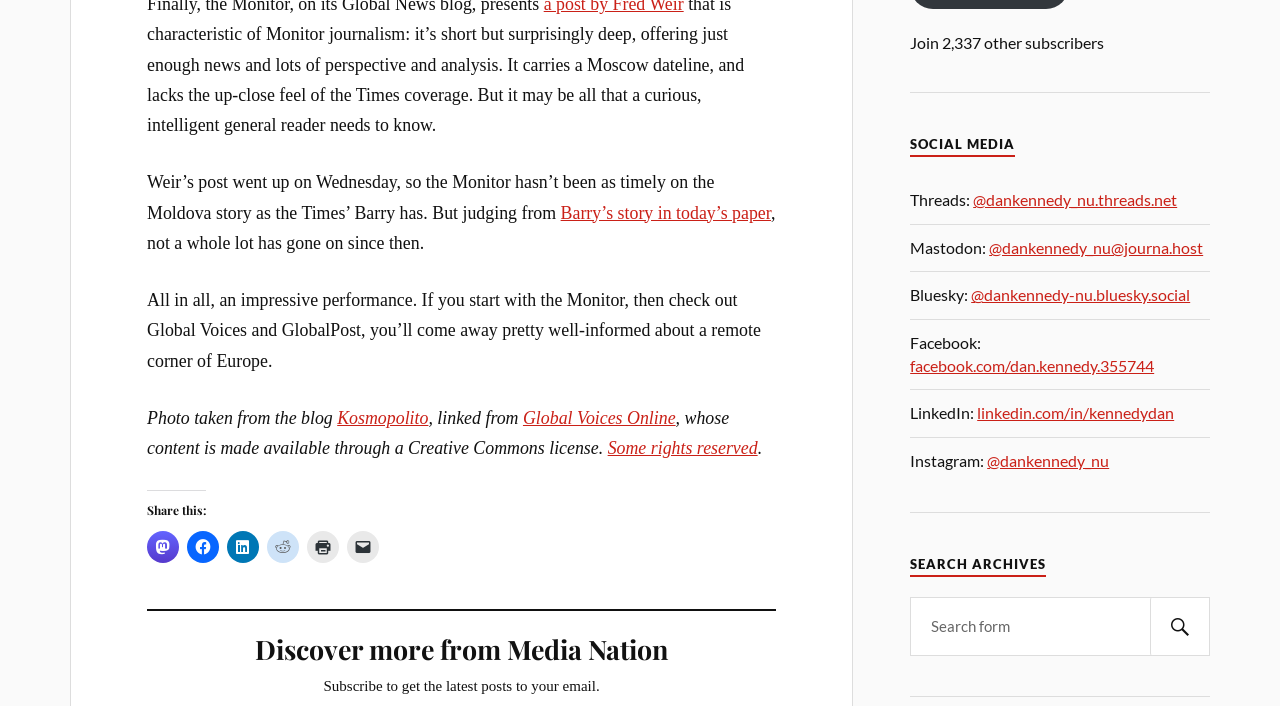How many social media platforms are listed under the 'SOCIAL MEDIA' heading?
Please provide a single word or phrase in response based on the screenshot.

5